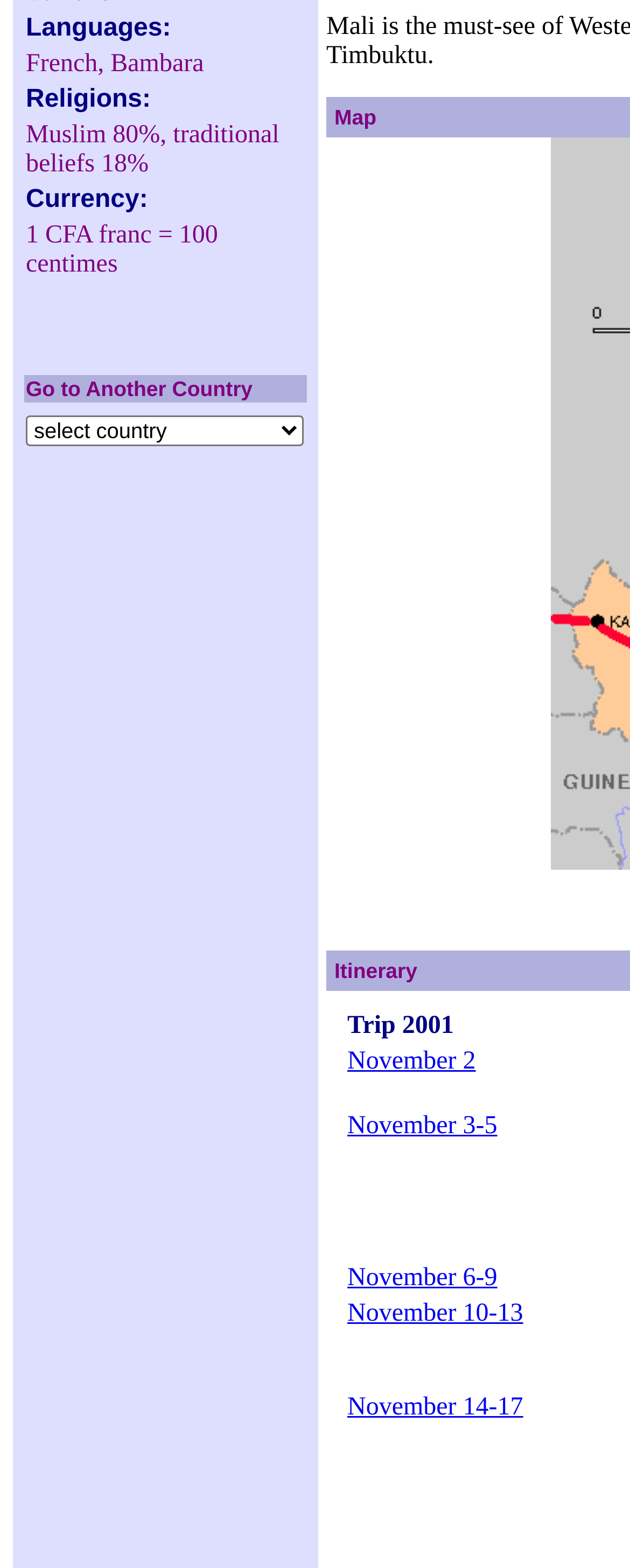Given the following UI element description: "Contact Us", find the bounding box coordinates in the webpage screenshot.

None